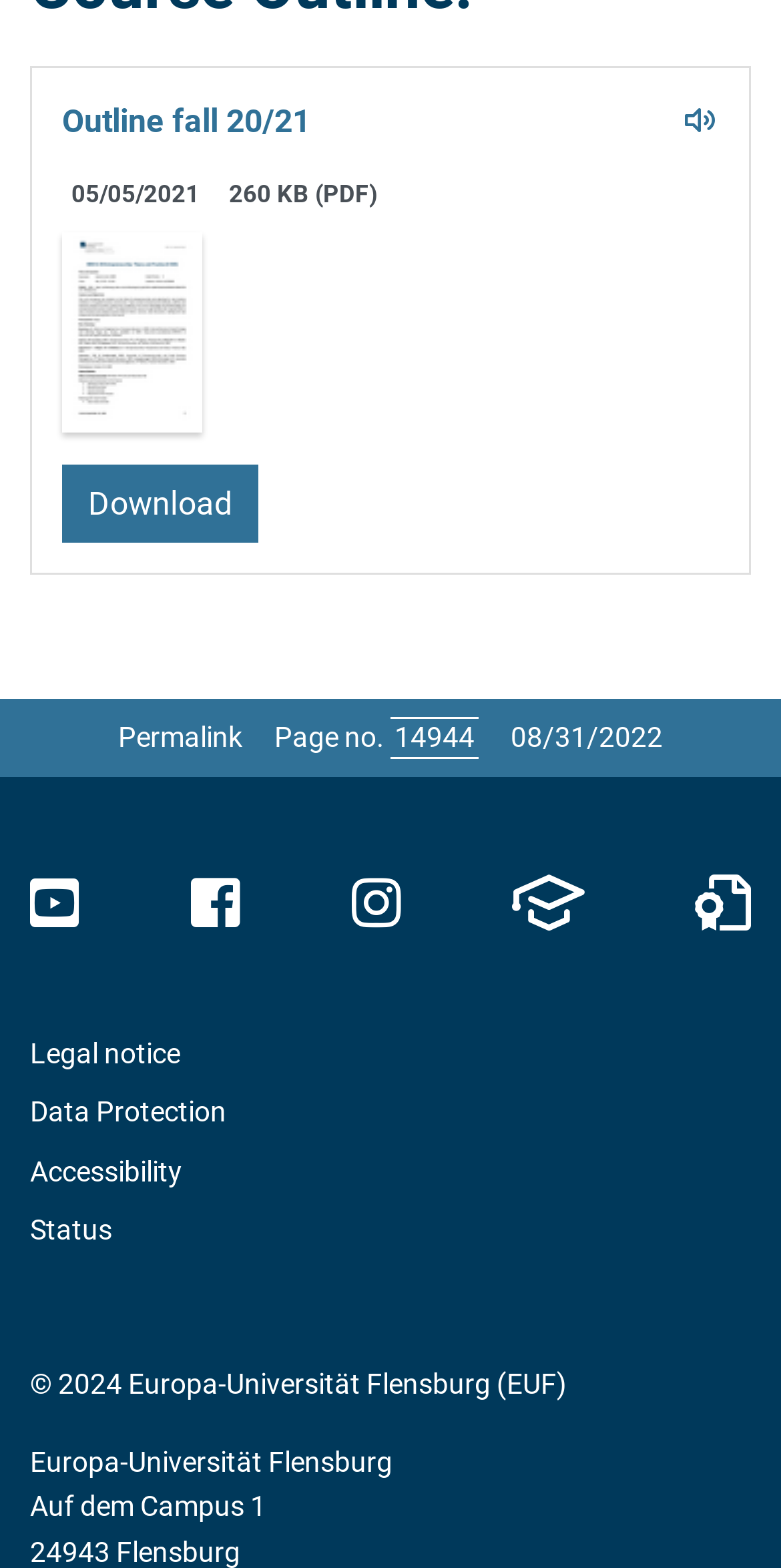Determine the bounding box coordinates for the HTML element mentioned in the following description: "title="Our campus app (Uninow)"". The coordinates should be a list of four floats ranging from 0 to 1, represented as [left, top, right, bottom].

[0.656, 0.557, 0.748, 0.596]